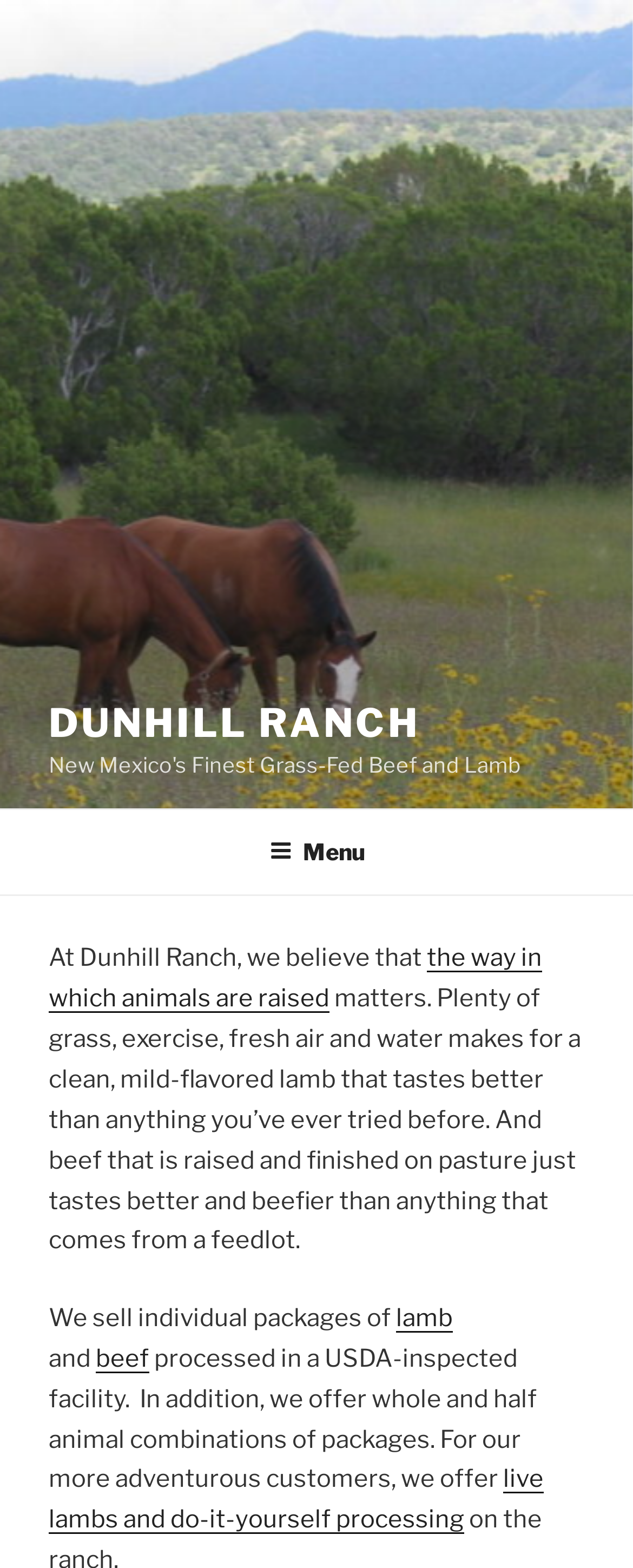Please reply with a single word or brief phrase to the question: 
What options are available for customers?

Individual packages and whole/half animal